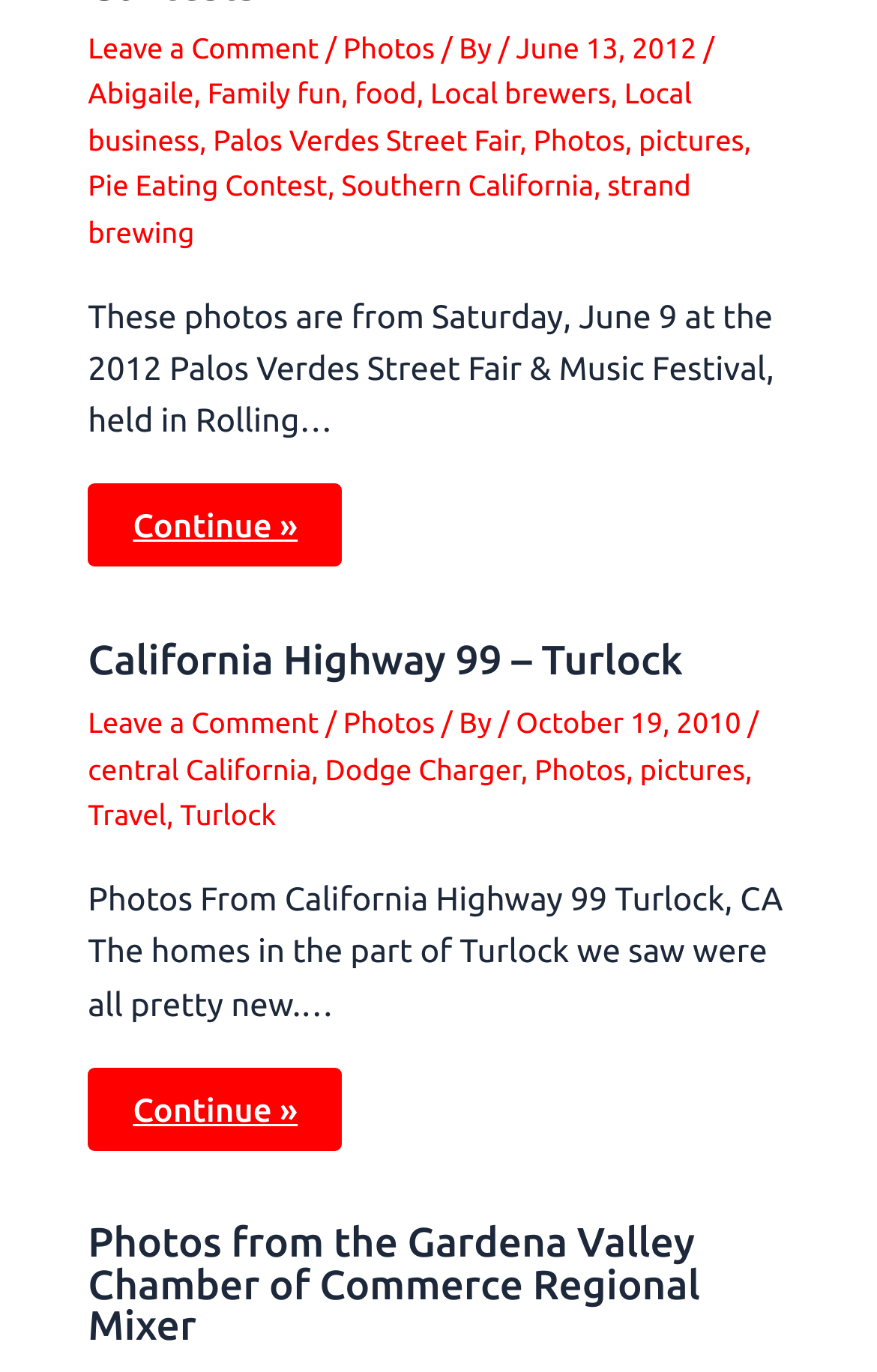Find the bounding box coordinates for the HTML element specified by: "Palos Verdes Street Fair".

[0.243, 0.091, 0.593, 0.114]